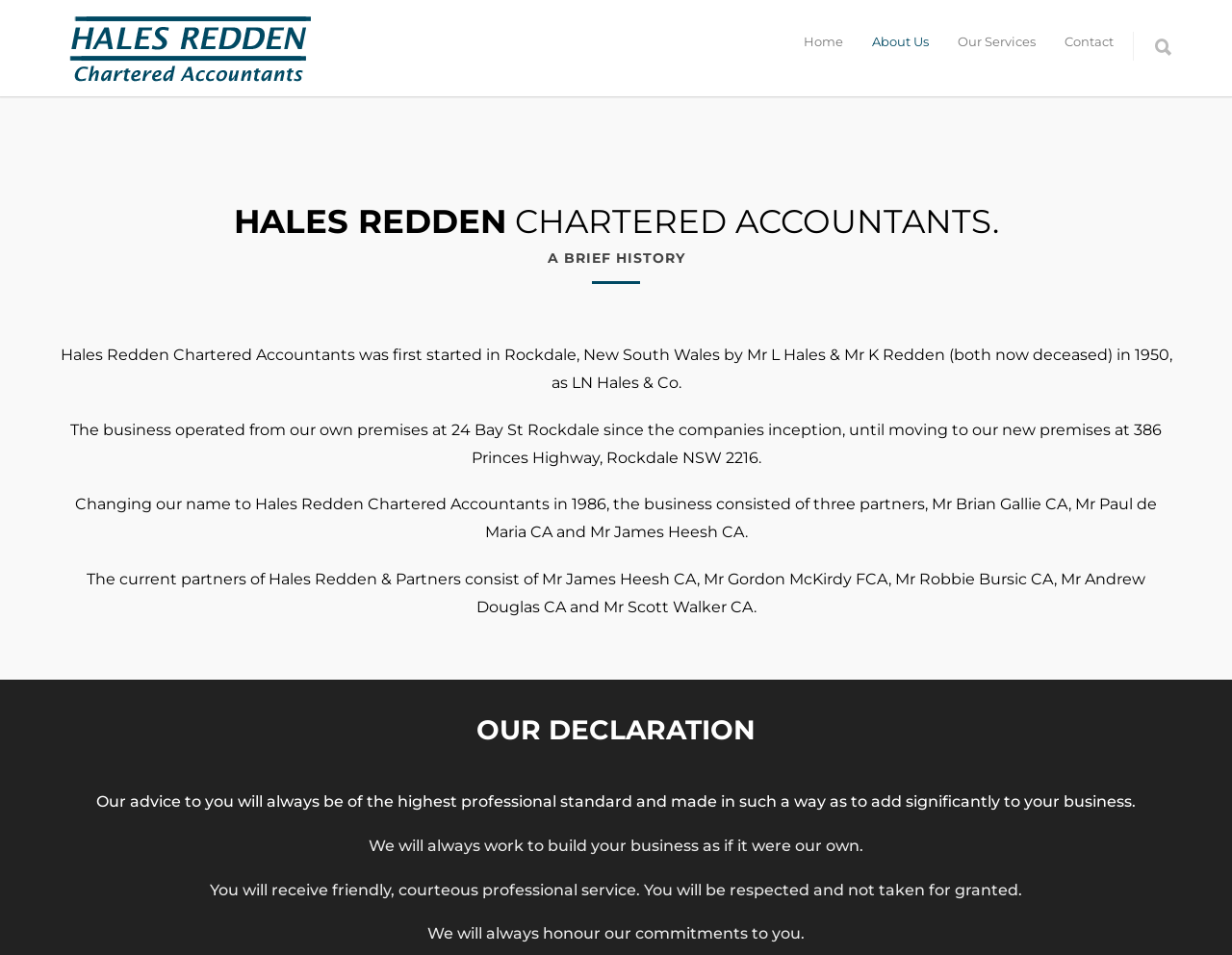What is the current partners of Hales Redden & Partners?
Refer to the screenshot and deliver a thorough answer to the question presented.

The text 'The current partners of Hales Redden & Partners consist of Mr James Heesh CA, Mr Gordon McKirdy FCA, Mr Robbie Bursic CA, Mr Andrew Douglas CA and Mr Scott Walker CA.' lists the five current partners of Hales Redden & Partners.